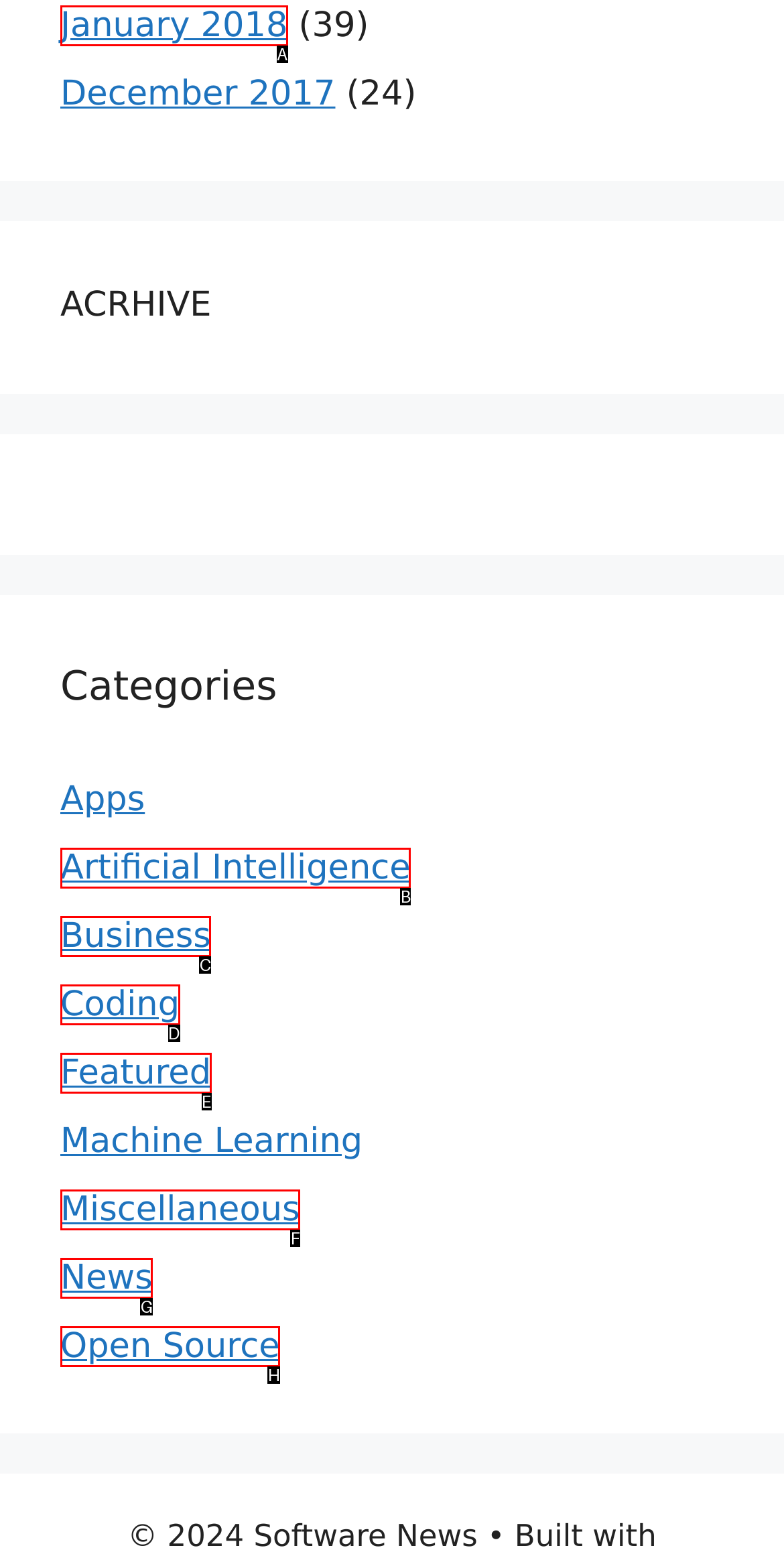Identify the option that corresponds to the description: Featured 
Provide the letter of the matching option from the available choices directly.

E